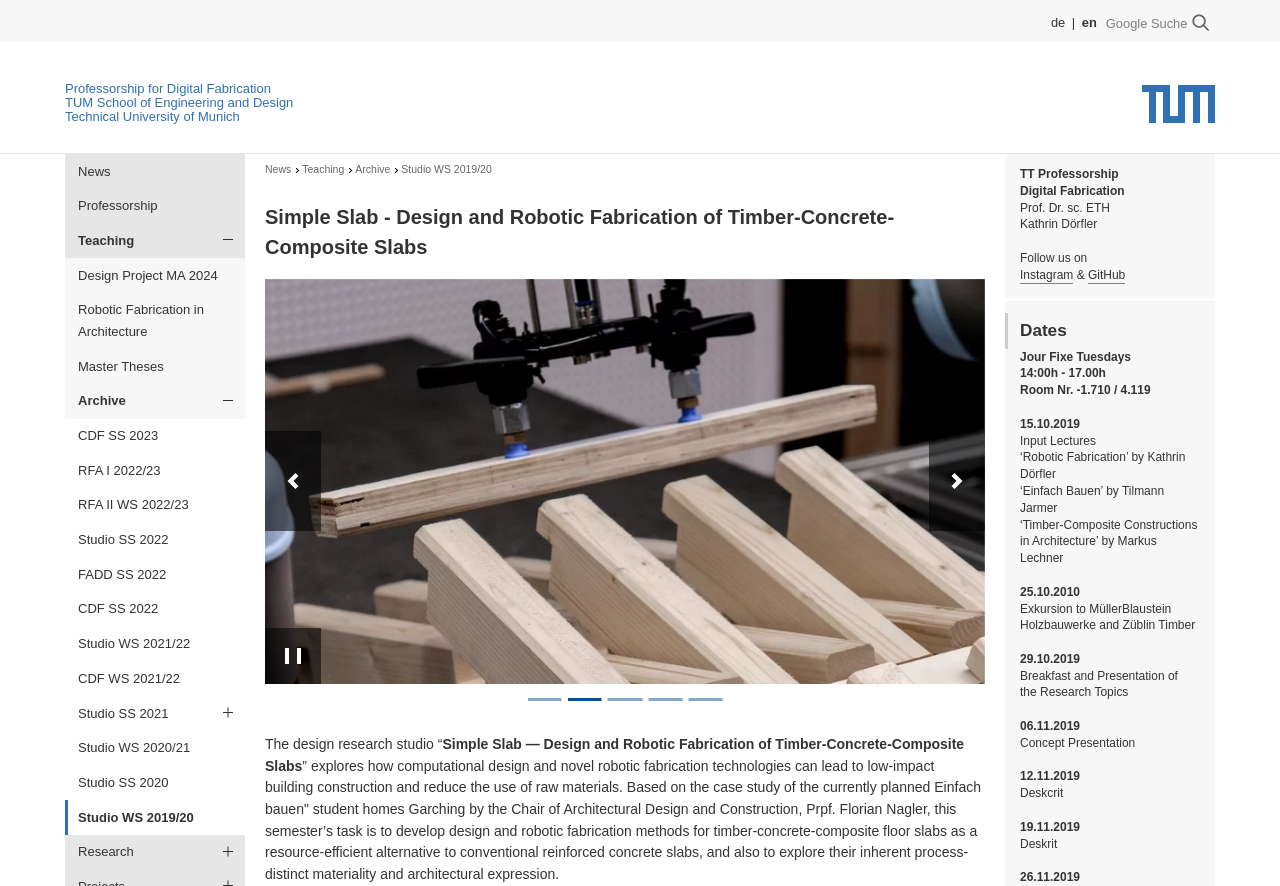Find the bounding box coordinates for the area that must be clicked to perform this action: "Switch to English".

[0.845, 0.017, 0.857, 0.034]